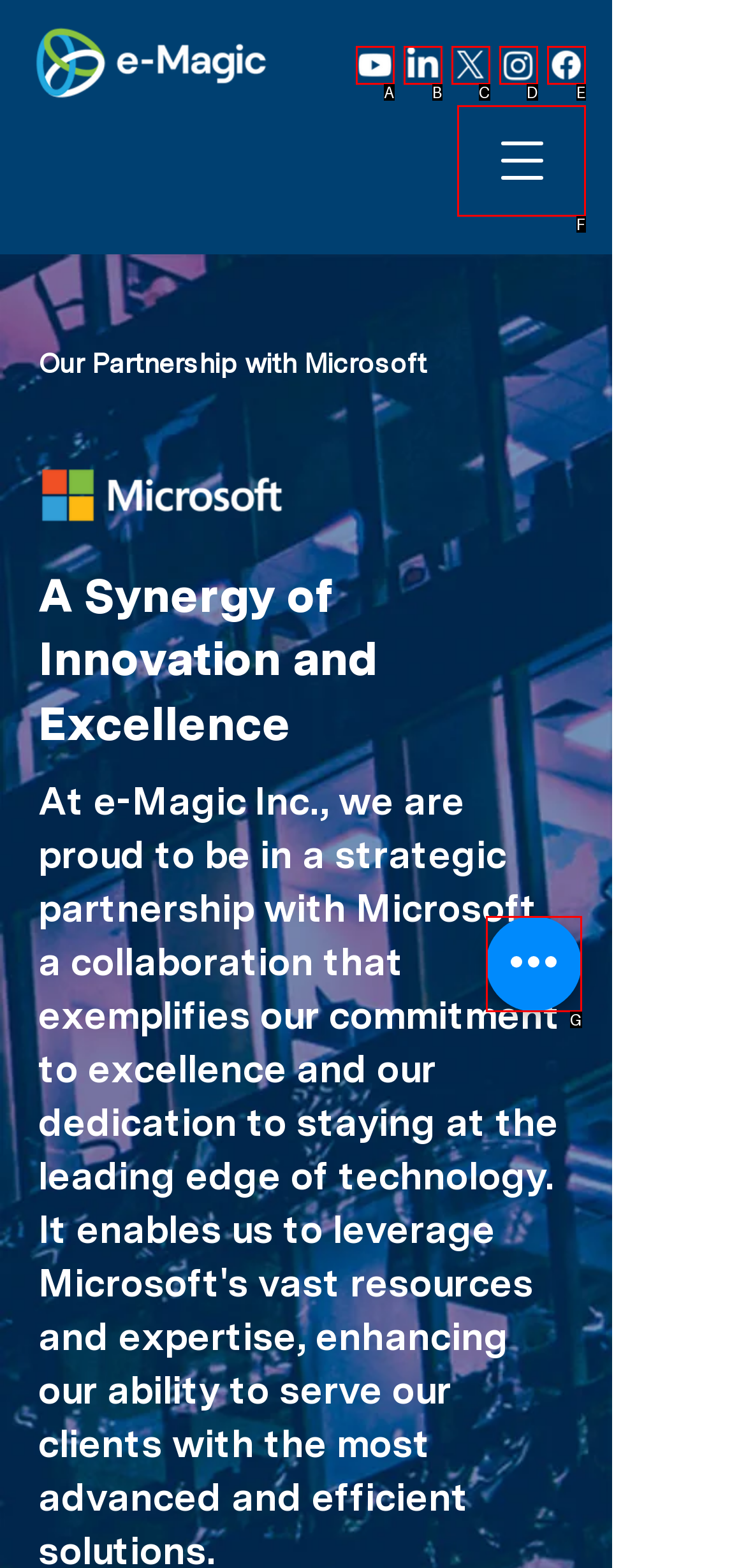Find the HTML element that matches the description provided: aria-label="Open navigation menu"
Answer using the corresponding option letter.

F